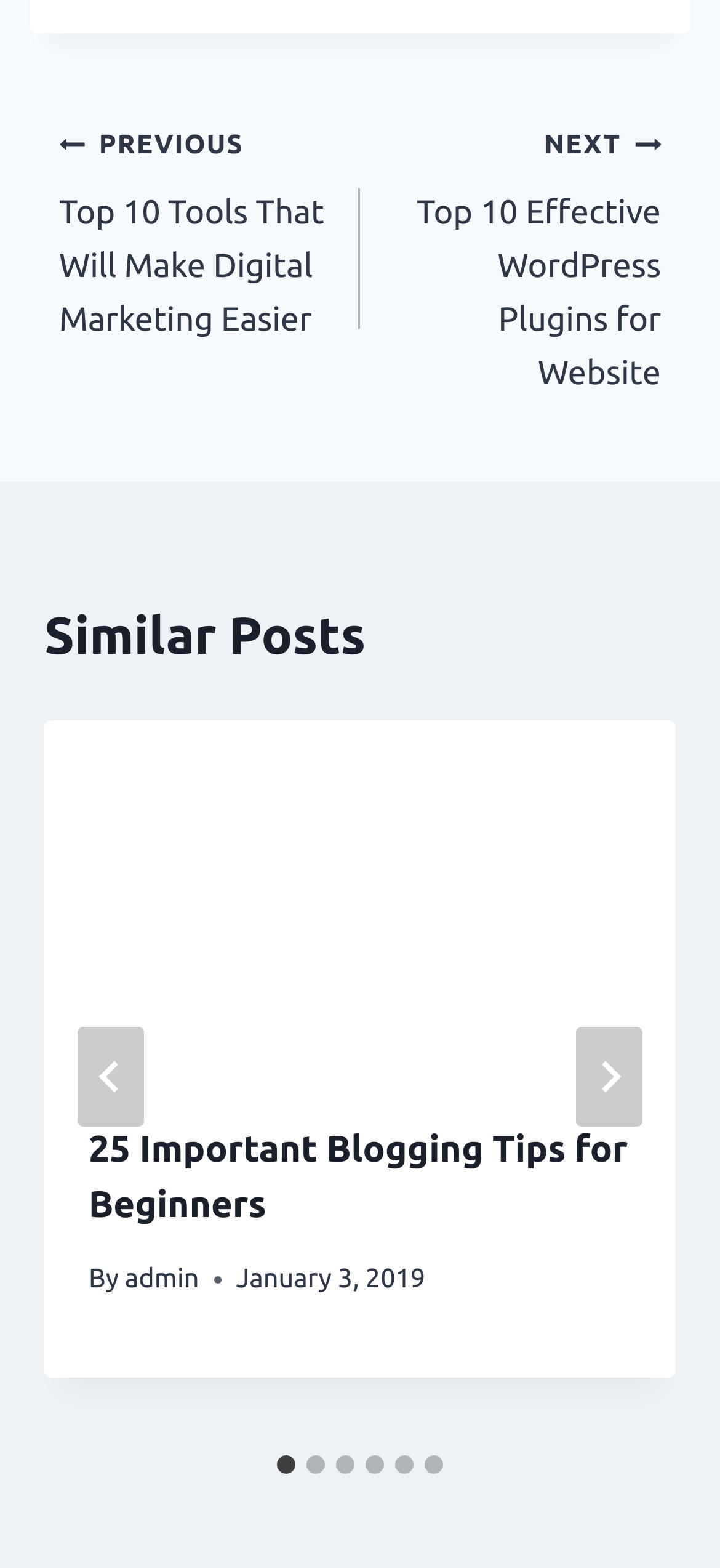Locate the bounding box coordinates of the clickable part needed for the task: "Go to next slide".

[0.8, 0.655, 0.892, 0.719]